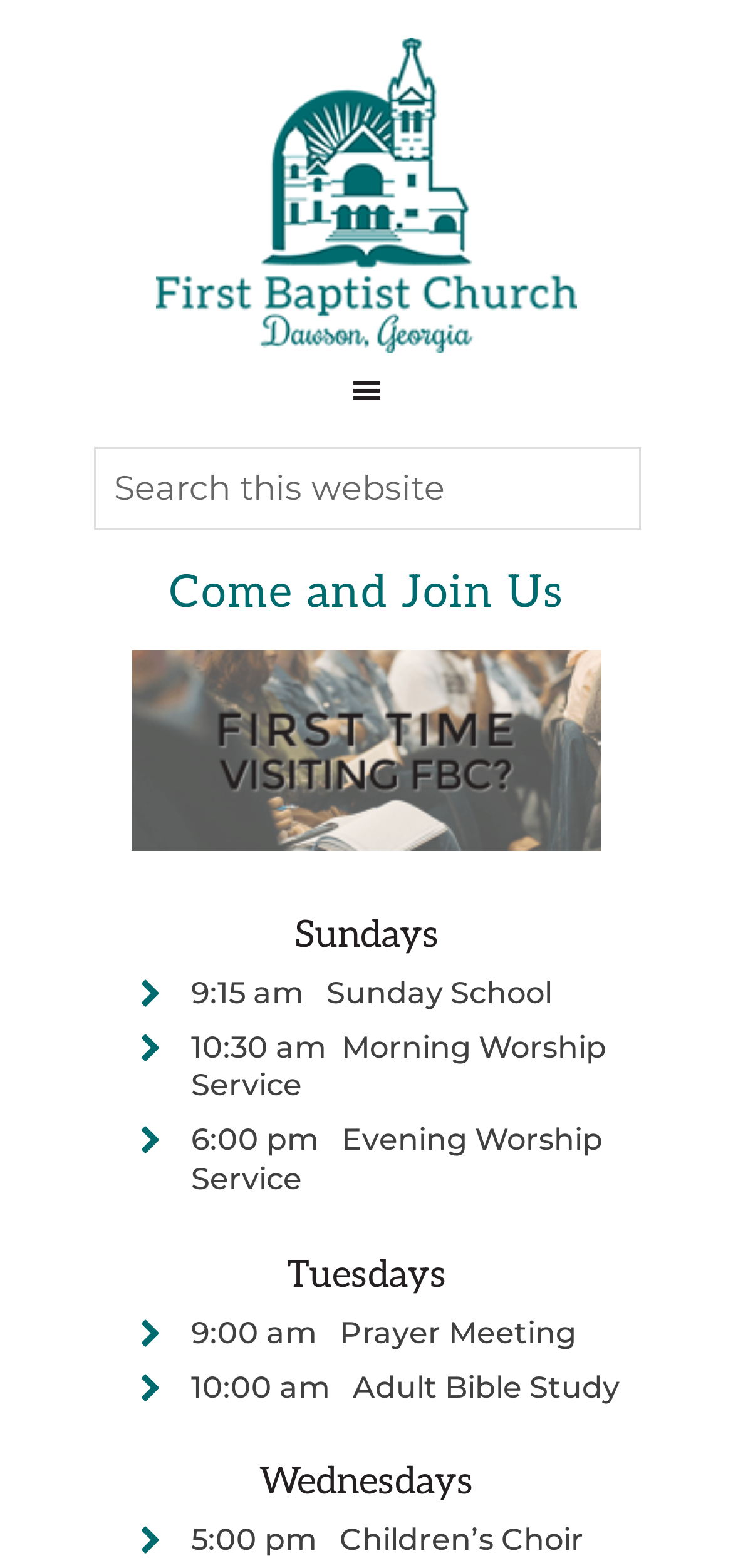Summarize the webpage with intricate details.

The webpage is about Children's Ministry, with a prominent link at the top center of the page. Below the link, there is a search bar with a searchbox and a search button to the right. 

The main content of the page is divided into sections, each with a heading. The first section is titled "Come and Join Us" and has a link "First Time Visiting?" with an accompanying image to the right. 

Below this section, there are three sections with headings "Sundays", "Tuesdays", and "Wednesdays", respectively. Each section contains a list of events with their corresponding times. For example, under "Sundays", there are three events: Sunday School at 9:15 am, Morning Worship Service at 10:30 am, and Evening Worship Service at 6:00 pm. Similarly, under "Tuesdays", there are two events: Prayer Meeting at 9:00 am and Adult Bible Study at 10:00 am. Under "Wednesdays", there is one event: Children's Choir at 5:00 pm.